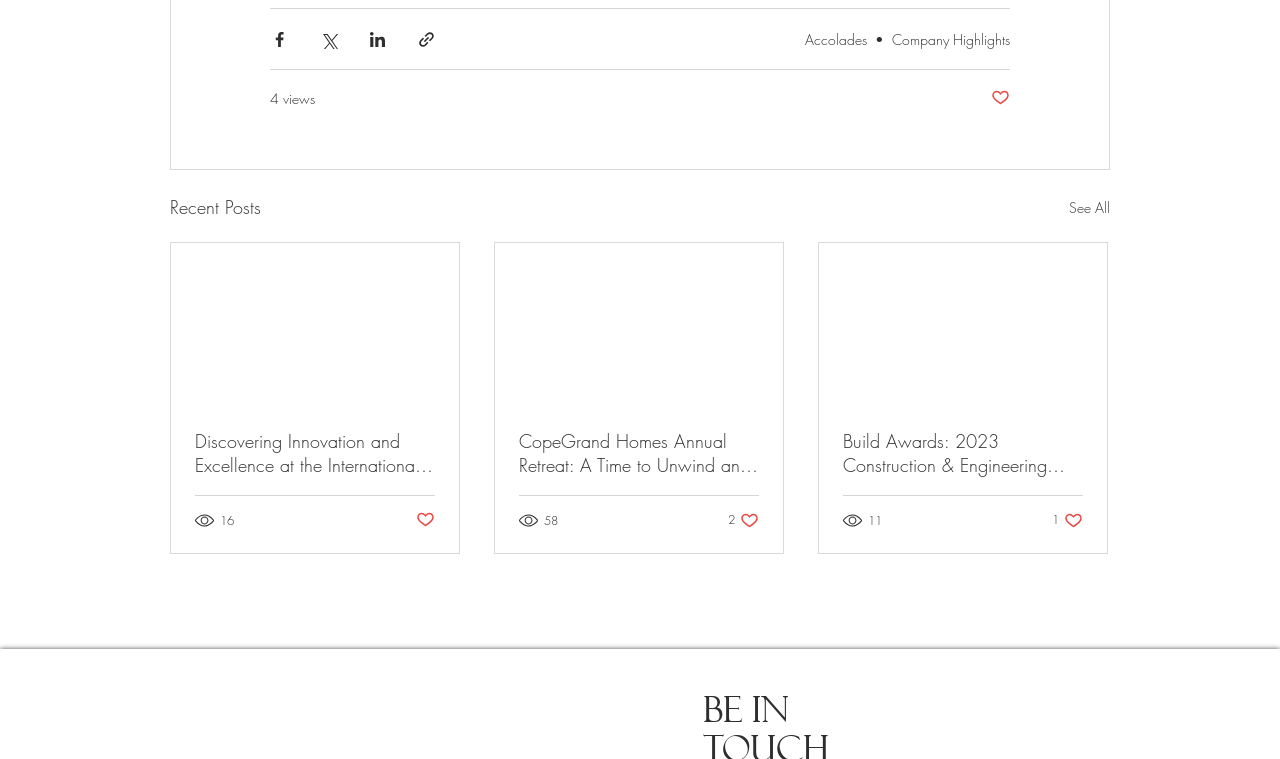What is the title of the section above the posts?
Please provide a comprehensive answer based on the details in the screenshot.

I determined the answer by looking at the heading element with the text 'Recent Posts' which is located above the posts section.